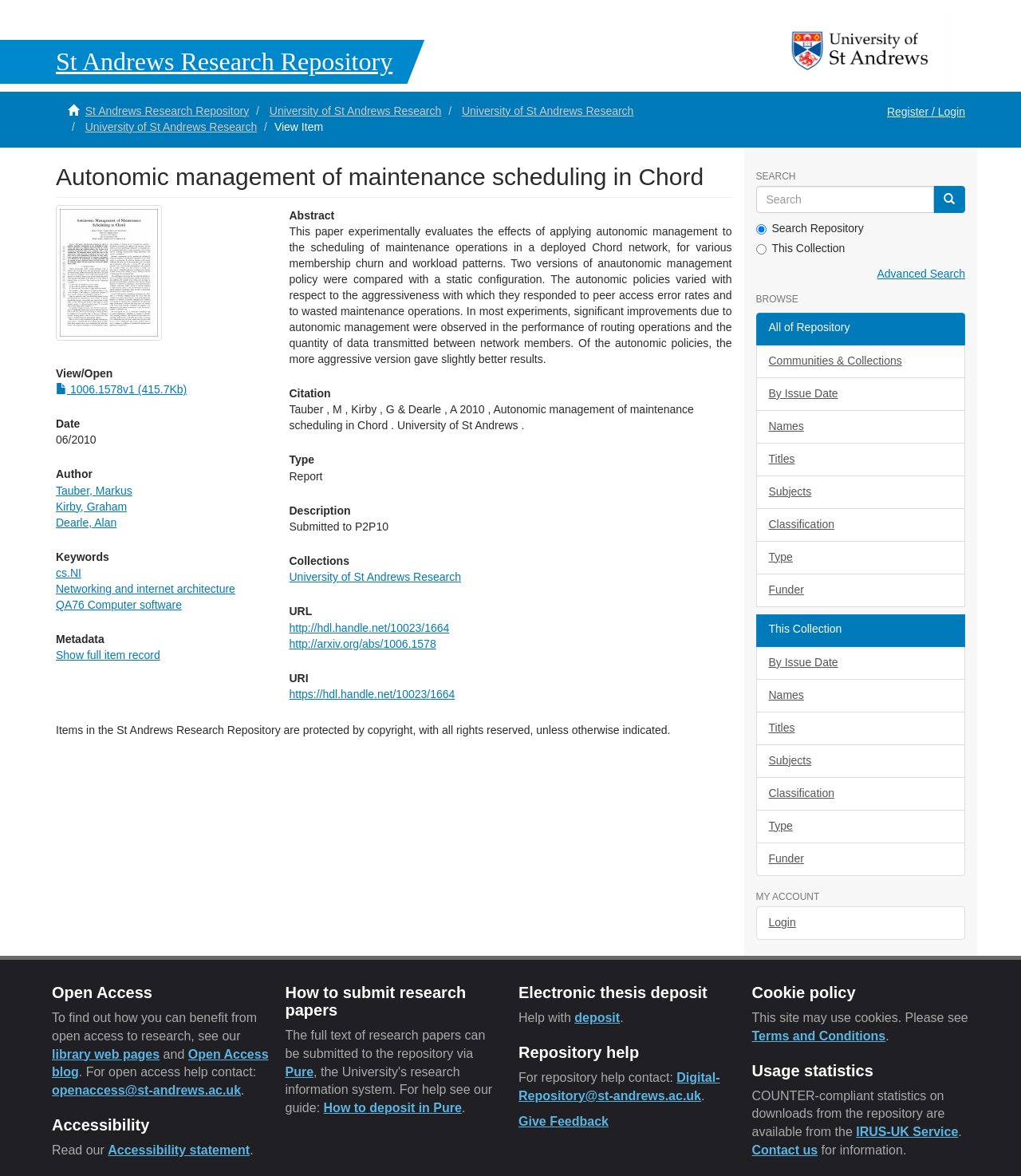Can you find the bounding box coordinates for the UI element given this description: "Show full item record"? Provide the coordinates as four float numbers between 0 and 1: [left, top, right, bottom].

[0.055, 0.552, 0.157, 0.563]